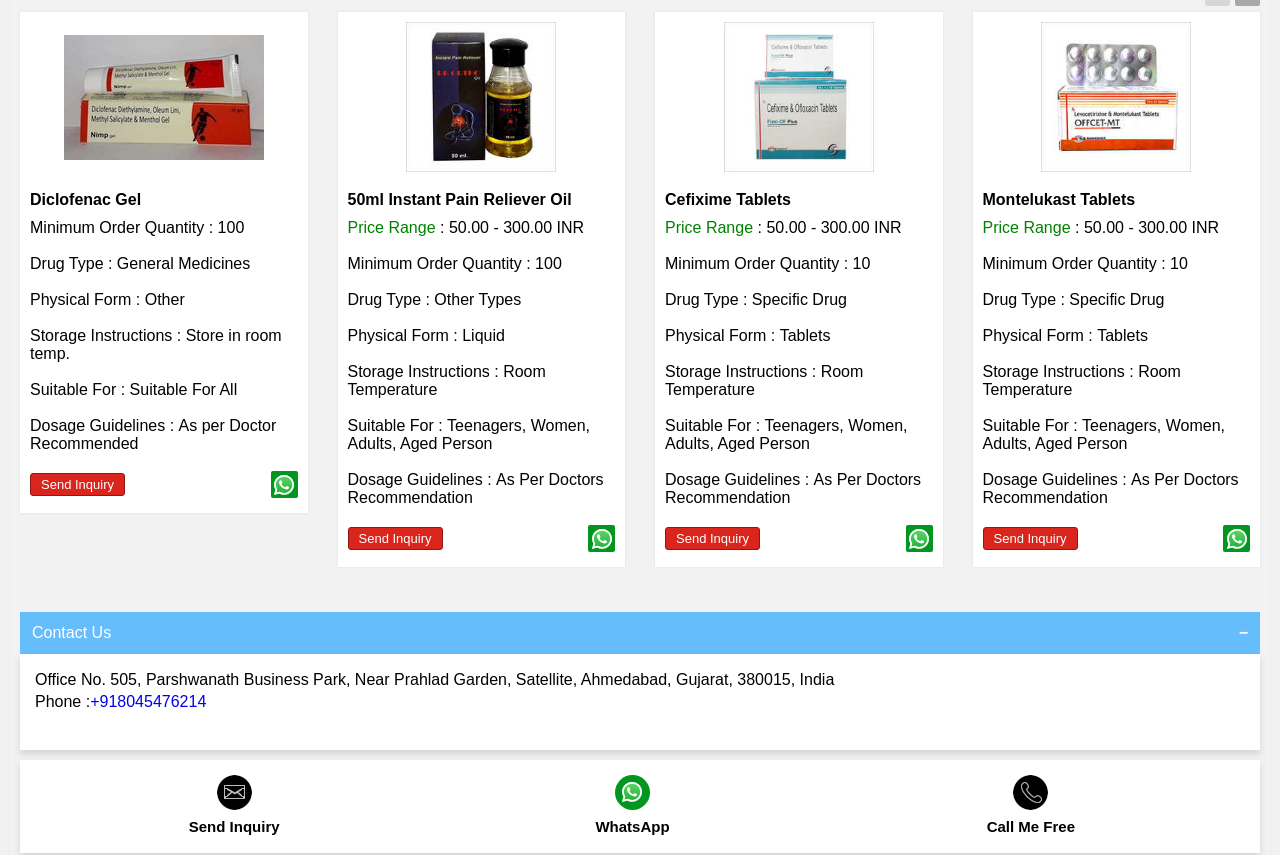Please find the bounding box coordinates of the clickable region needed to complete the following instruction: "Click on the 'Diclofenac Gel' link". The bounding box coordinates must consist of four float numbers between 0 and 1, i.e., [left, top, right, bottom].

[0.023, 0.026, 0.232, 0.201]